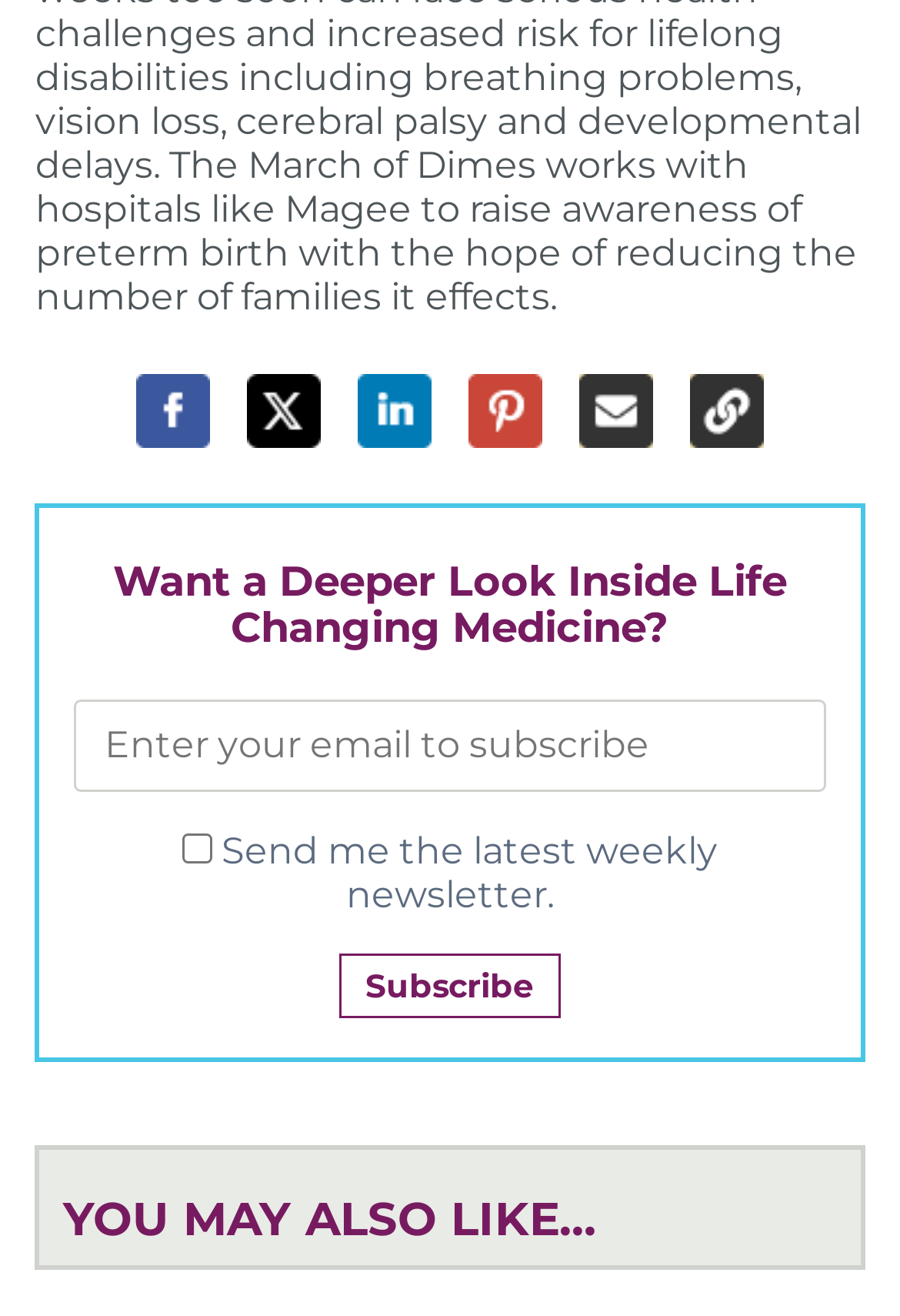Please identify the bounding box coordinates of the clickable element to fulfill the following instruction: "Click on 'Privacy Policy'". The coordinates should be four float numbers between 0 and 1, i.e., [left, top, right, bottom].

None